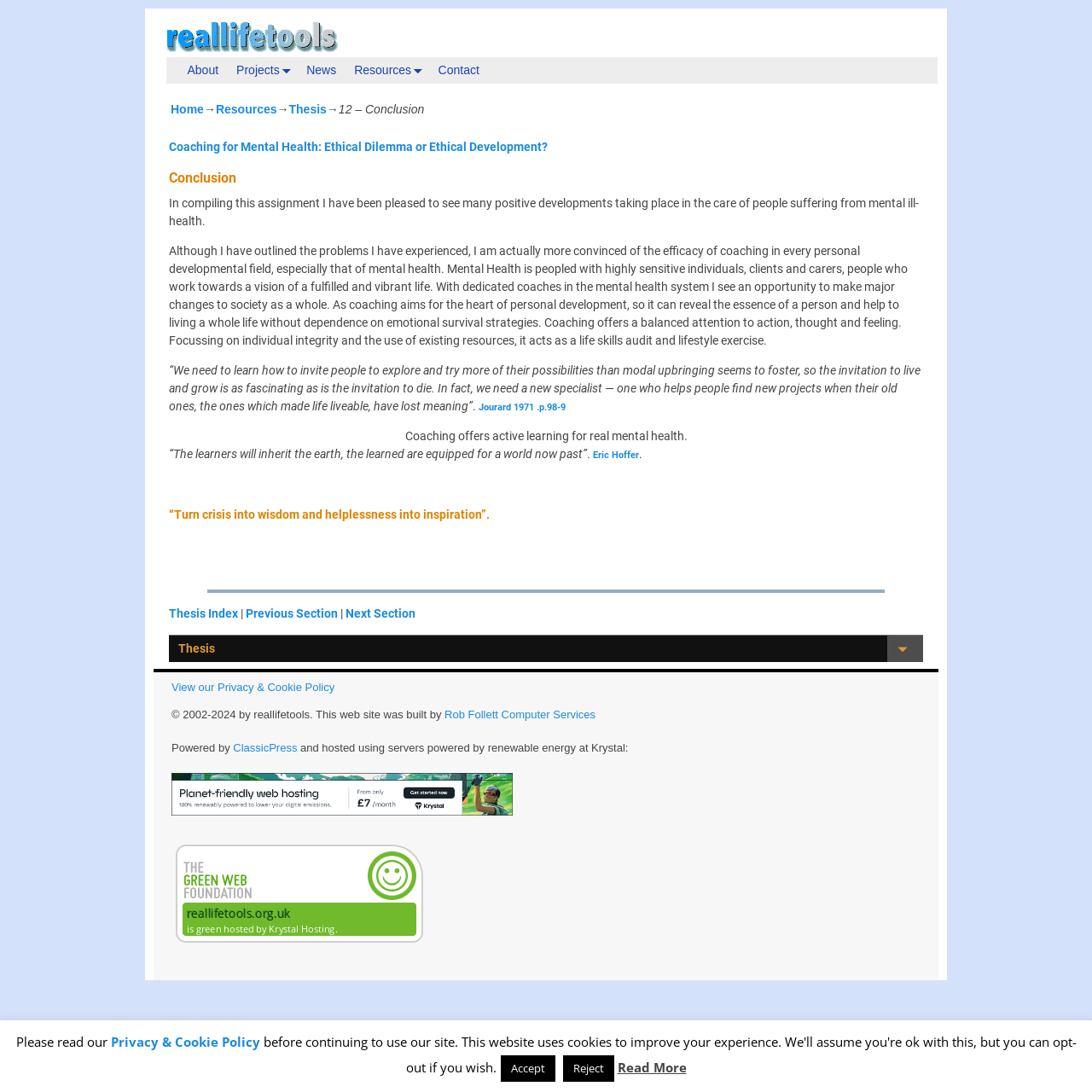Identify the bounding box coordinates for the region to click in order to carry out this instruction: "read the Conclusion article". Provide the coordinates using four float numbers between 0 and 1, formatted as [left, top, right, bottom].

[0.155, 0.156, 0.845, 0.171]